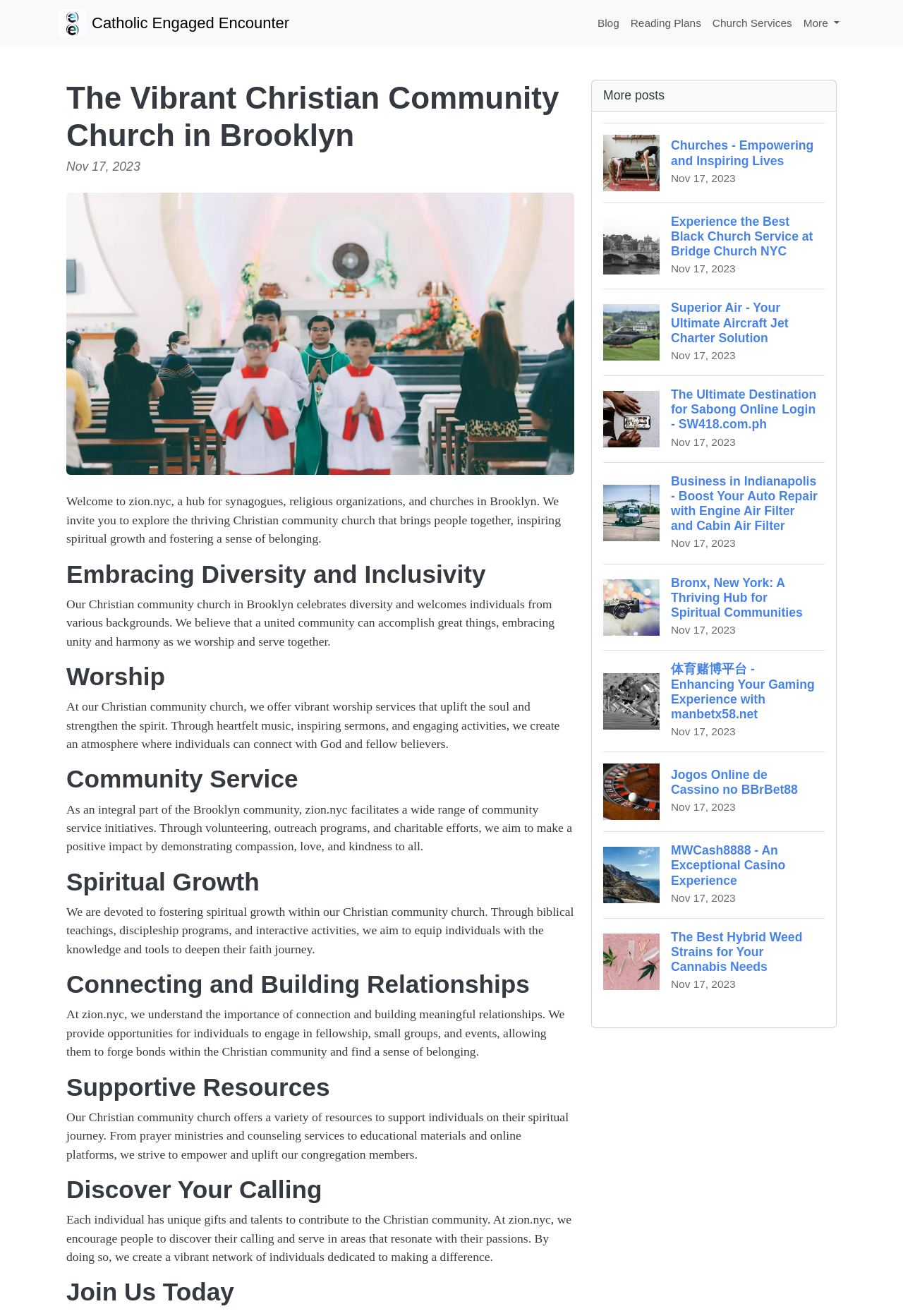Can you show the bounding box coordinates of the region to click on to complete the task described in the instruction: "Call the phone number"?

None